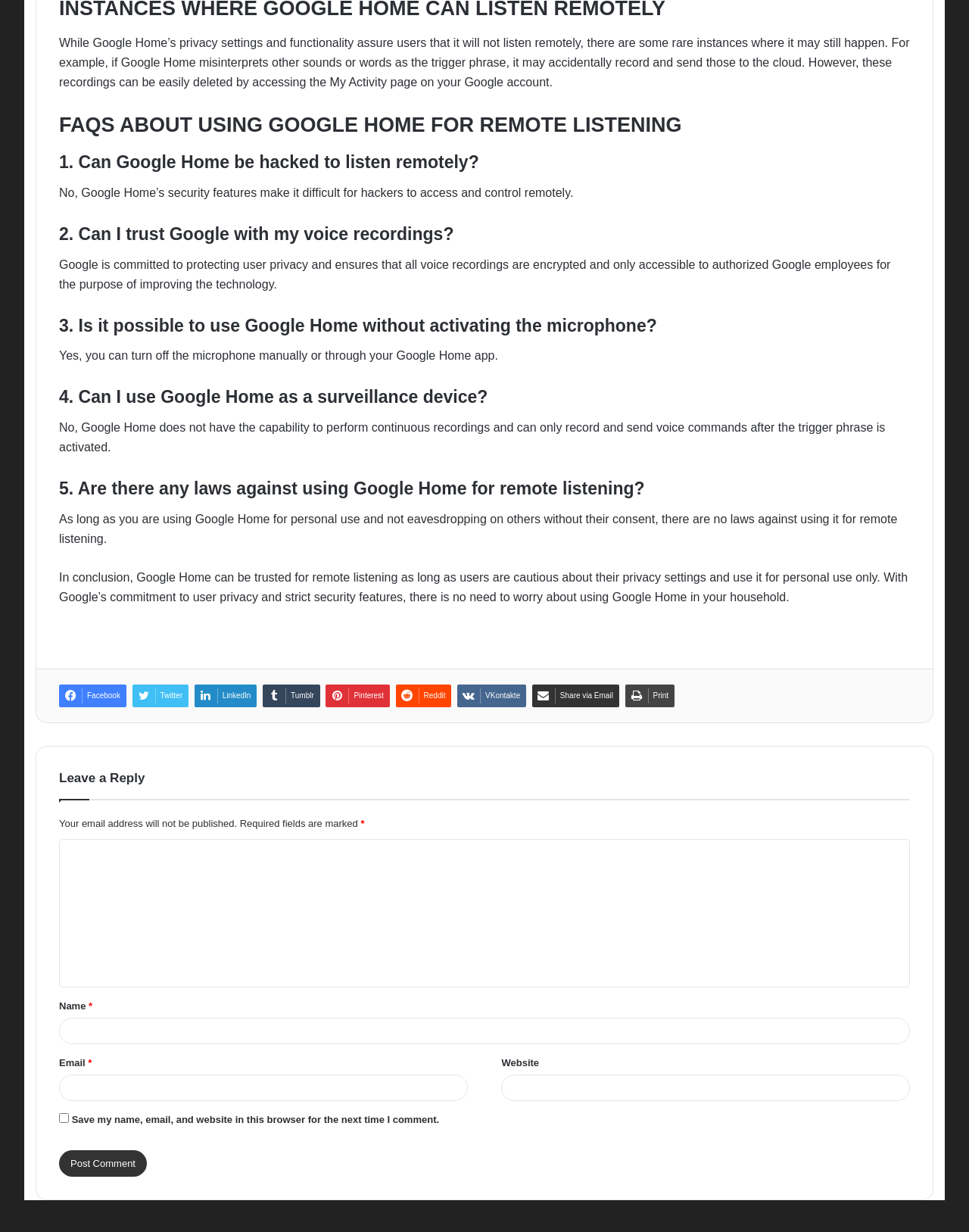Please specify the bounding box coordinates of the area that should be clicked to accomplish the following instruction: "Click the Post Comment button". The coordinates should consist of four float numbers between 0 and 1, i.e., [left, top, right, bottom].

[0.061, 0.933, 0.152, 0.955]